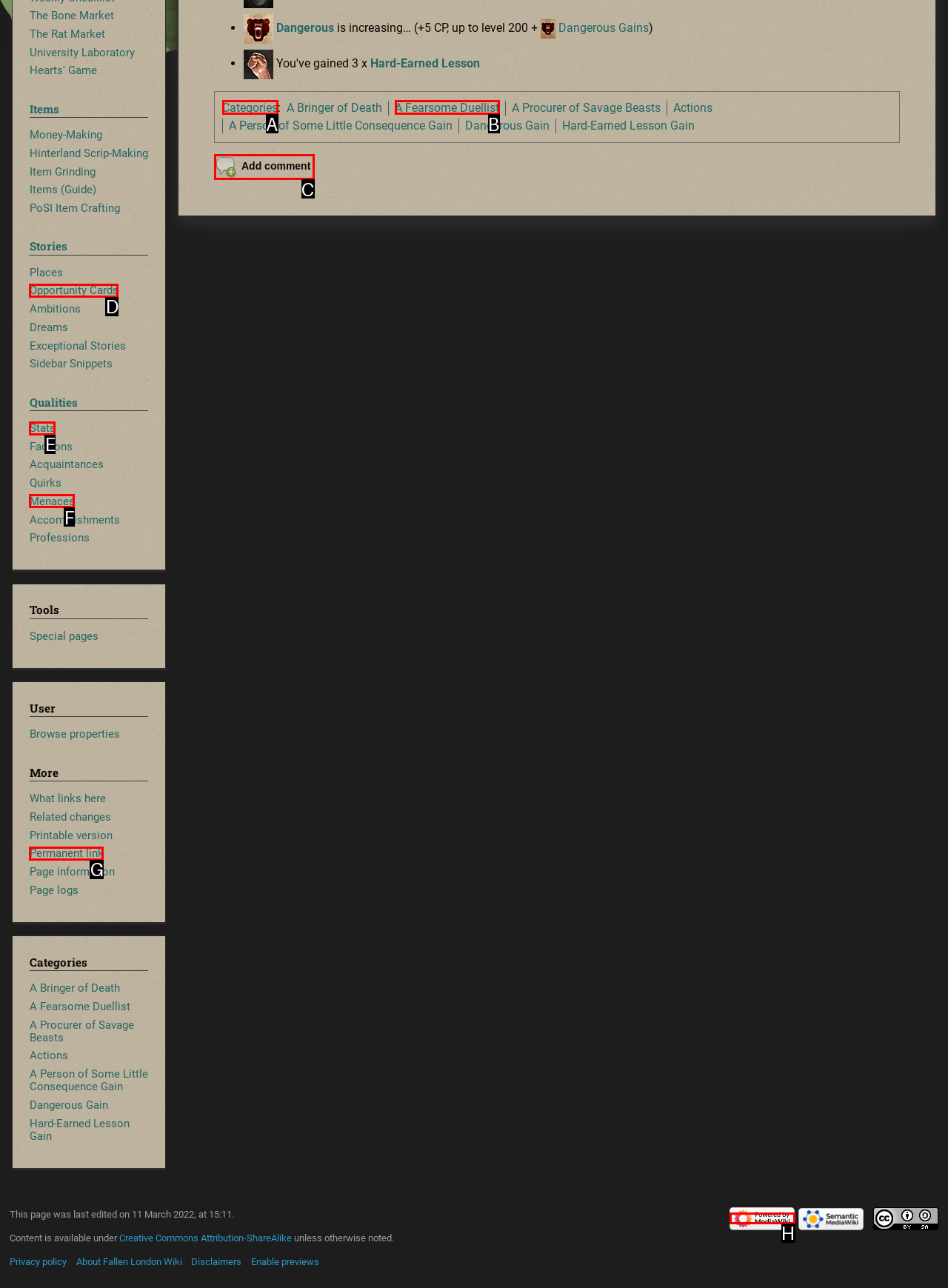Identify the HTML element that best matches the description: alt="Powered by MediaWiki". Provide your answer by selecting the corresponding letter from the given options.

H